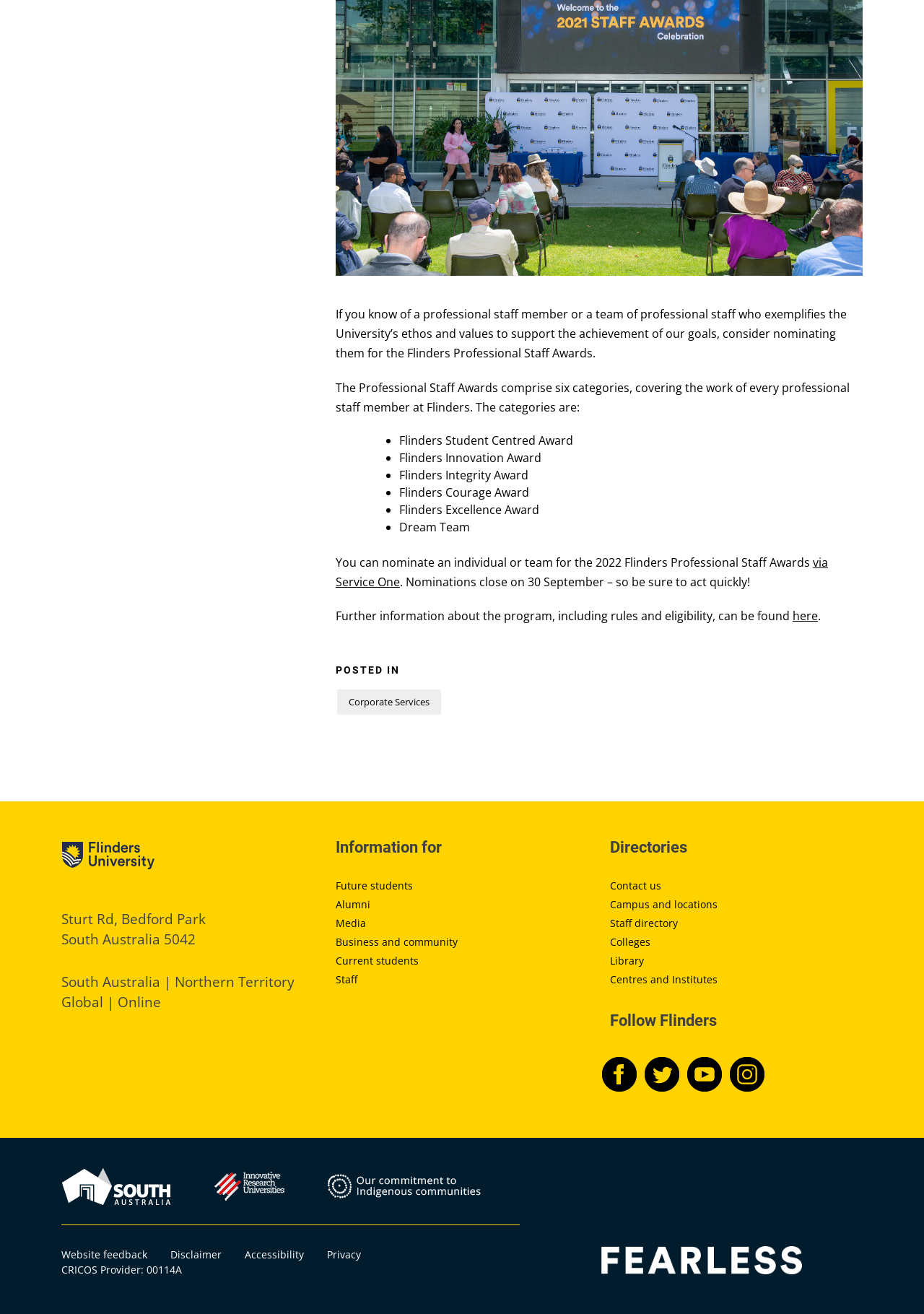Please provide the bounding box coordinate of the region that matches the element description: Business and community. Coordinates should be in the format (top-left x, top-left y, bottom-right x, bottom-right y) and all values should be between 0 and 1.

[0.363, 0.711, 0.495, 0.722]